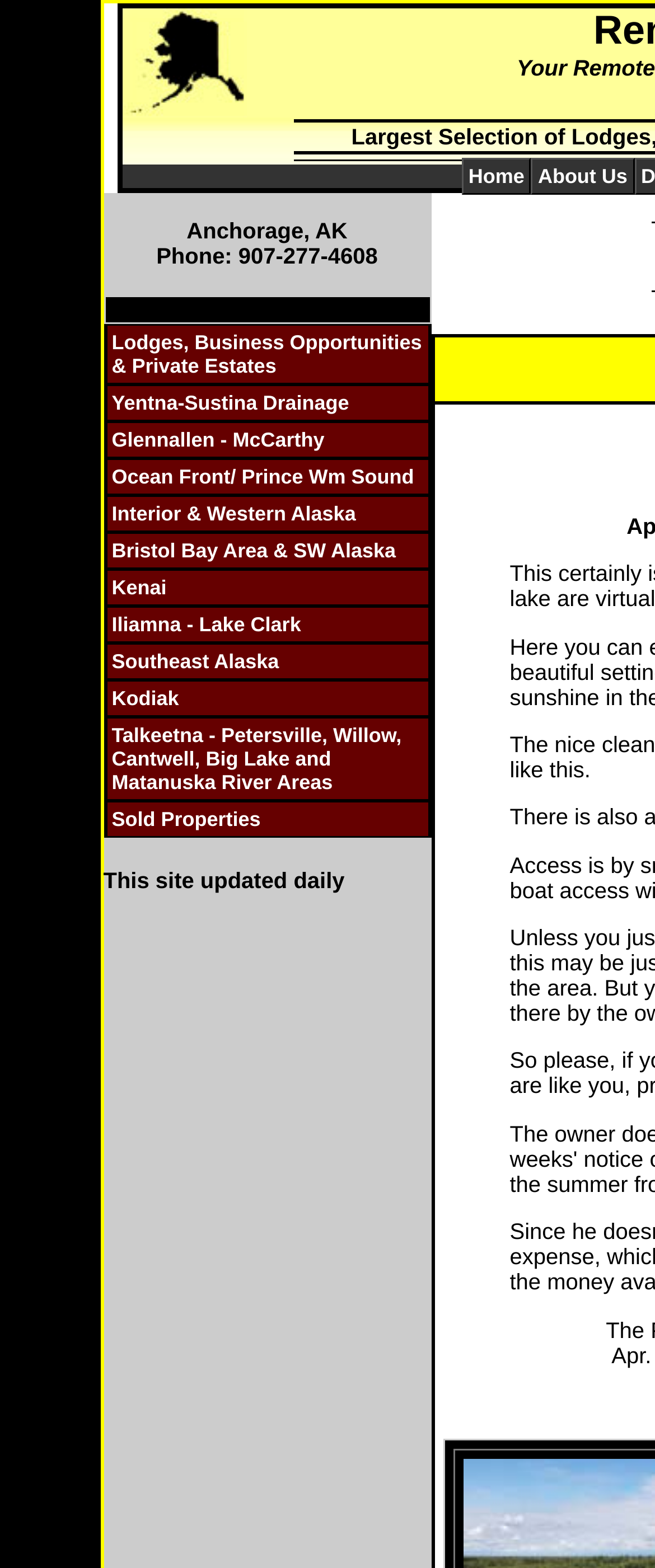Generate a detailed explanation of the webpage's features and information.

The webpage is about Alaska's Remote Properties LLC, a real estate company based in Anchorage, Alaska. At the top left of the page, there is a small image. To the right of the image, there are two links, "Home" and "About Us", which are likely navigation links.

Below the image and navigation links, there is a table with a single row and cell containing the text "Click On Individual Sections". This is followed by a list of 12 links, each representing a different region or type of property, such as "Lodges, Business Opportunities & Private Estates", "Yentna-Sustina Drainage", and "Ocean Front/ Prince Wm Sound". These links are arranged vertically, taking up most of the page.

At the bottom of the page, there is another table with two rows and cells. The first cell contains the text "This site updated daily", and the second cell is empty.